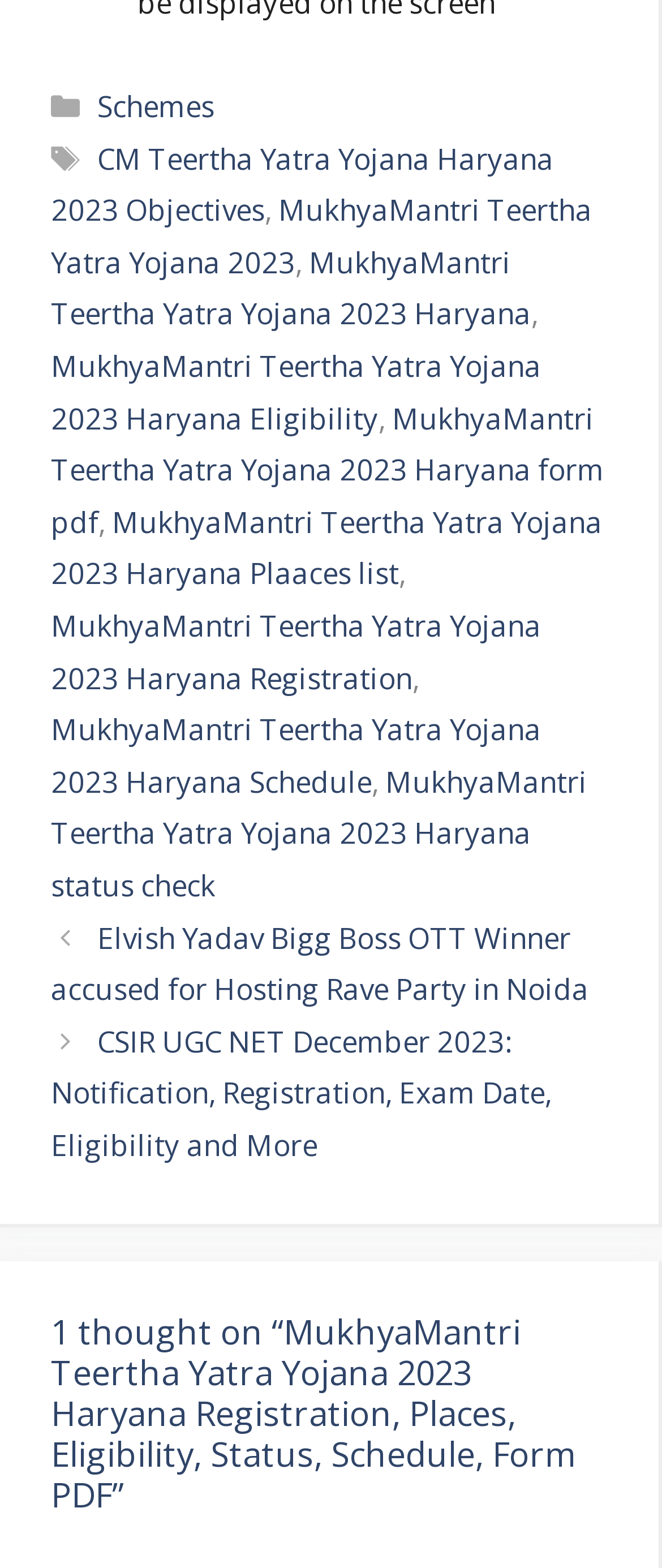Please answer the following question using a single word or phrase: 
How many posts are listed under the 'Posts' navigation option?

2